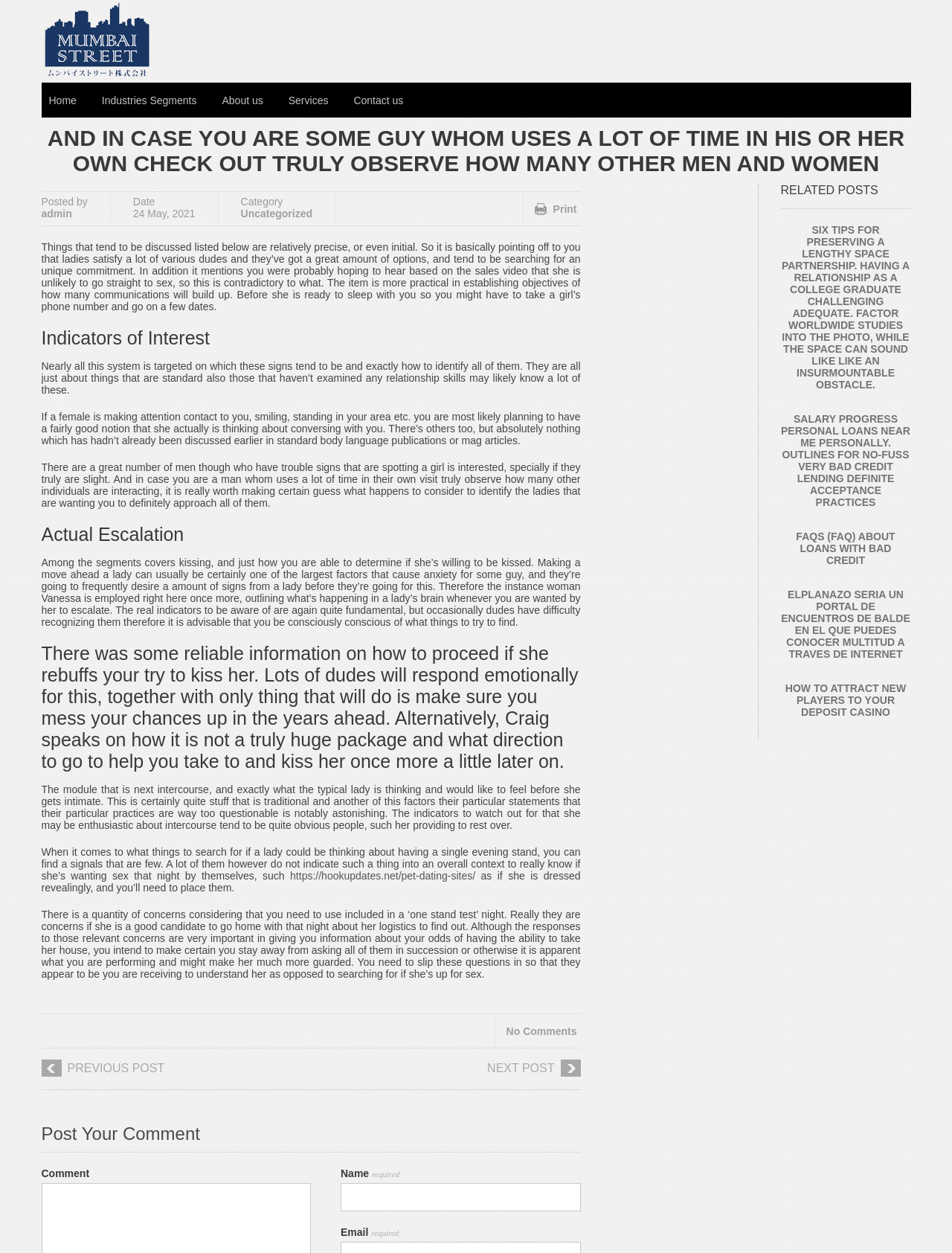Give a one-word or one-phrase response to the question:
What is the purpose of the 'one stand test'?

To find out if she is a good candidate to go home with